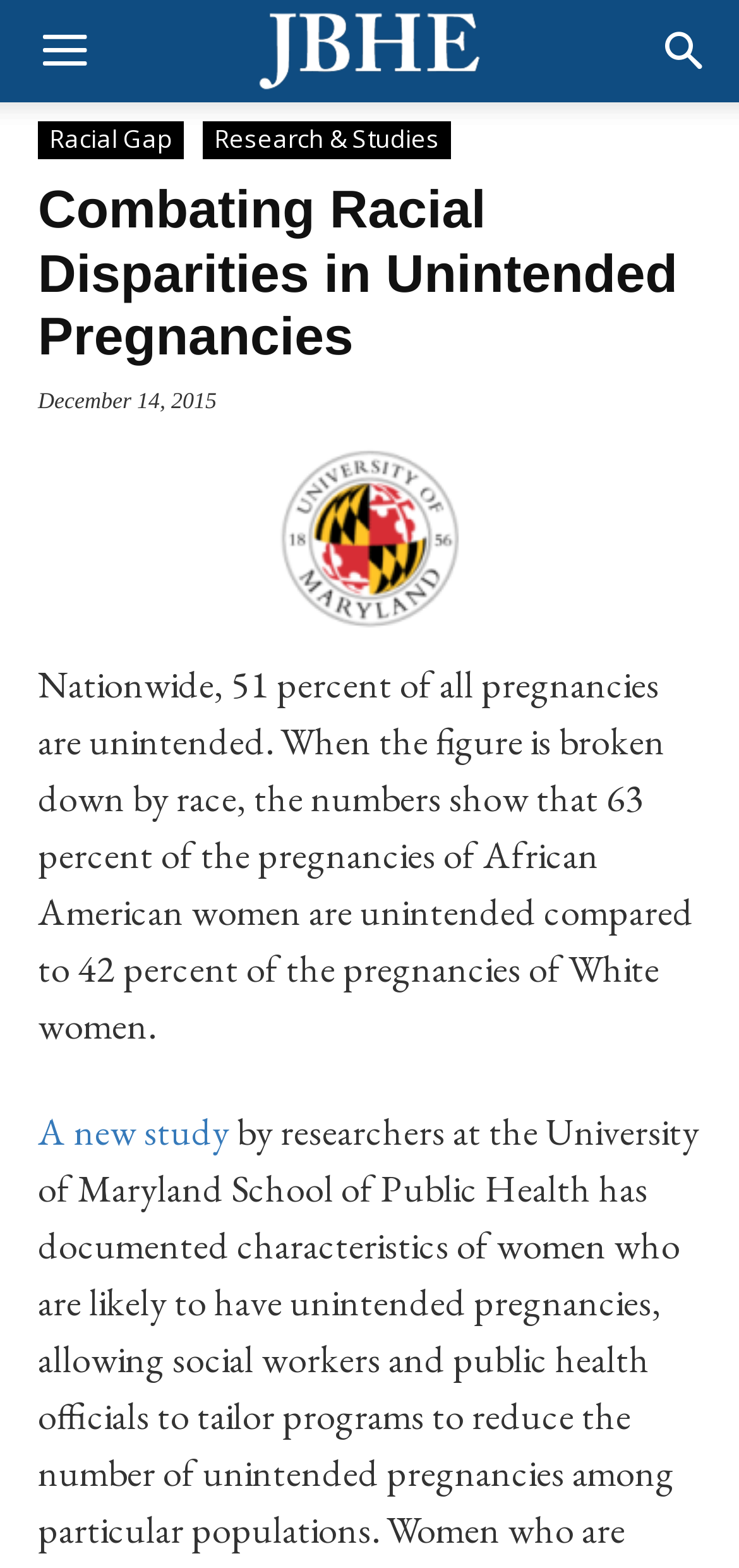Illustrate the webpage's structure and main components comprehensively.

The webpage is about Combating Racial Disparities in Unintended Pregnancies, as indicated by the heading. At the top left corner, there is a button labeled "Menu". Next to it, on the top center, is an image of "JBHE". On the top right corner, there is a link labeled "Search". 

Below the top section, there are three links: "Racial Gap", "Research & Studies", and "A new study". The main heading "Combating Racial Disparities in Unintended Pregnancies" is located below these links. 

To the right of the heading, there is a time element showing the date "December 14, 2015". Below the heading, there is an image of "Maryland". 

The main content of the webpage is a paragraph of text that discusses unintended pregnancies, stating that 51 percent of all pregnancies are unintended, with a breakdown of 63 percent for African American women and 42 percent for White women.